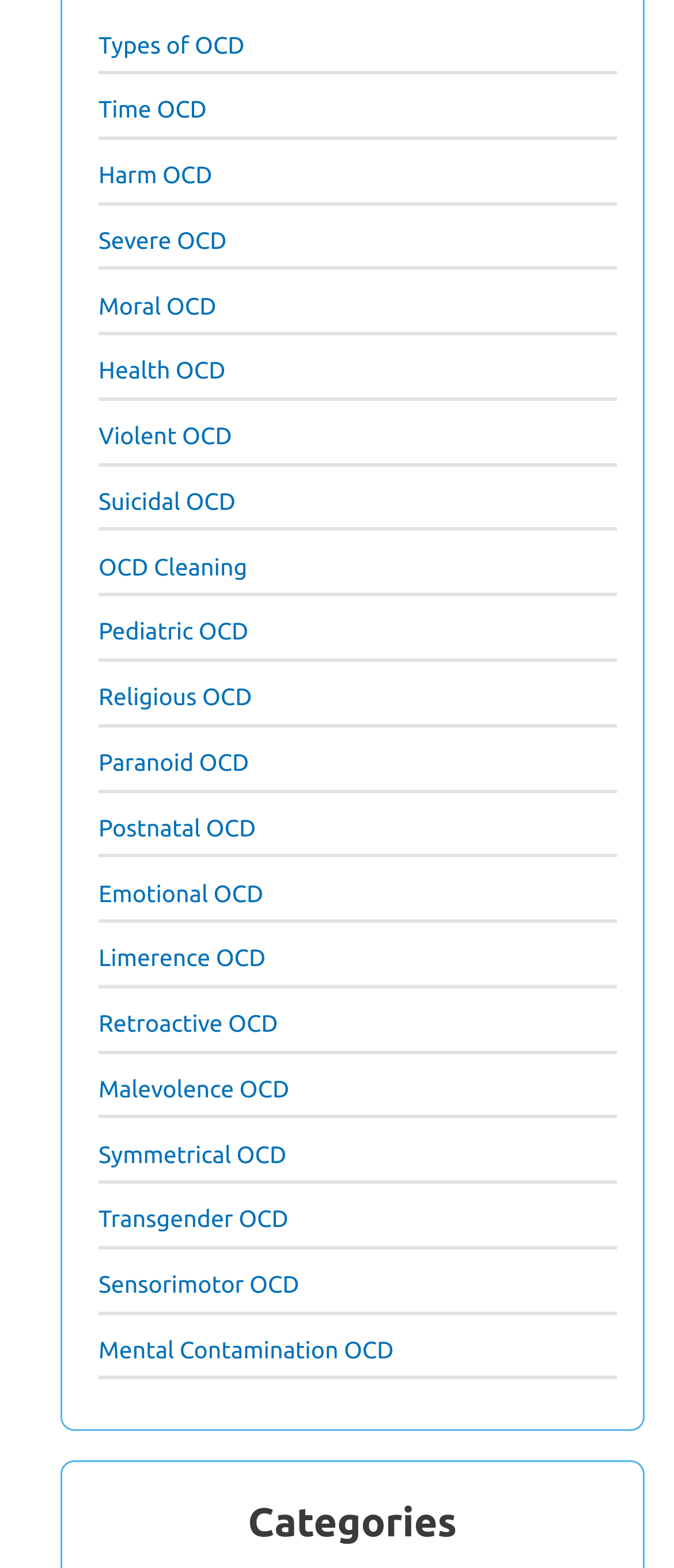Locate the bounding box coordinates of the area where you should click to accomplish the instruction: "view Time OCD".

[0.146, 0.061, 0.307, 0.079]